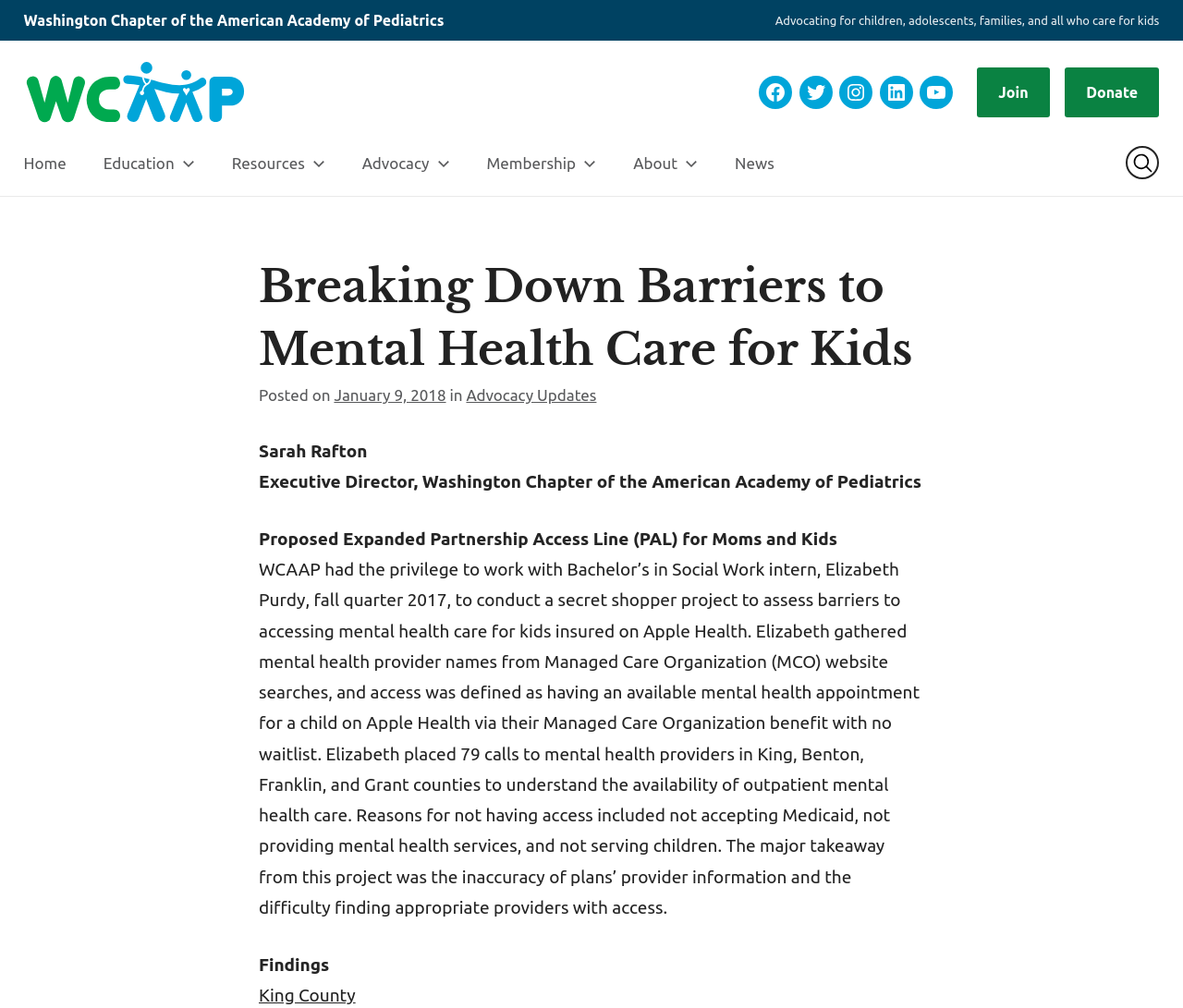Using the element description: "aria-label="@WCAAP on Twitter"", determine the bounding box coordinates. The coordinates should be in the format [left, top, right, bottom], with values between 0 and 1.

[0.676, 0.075, 0.704, 0.108]